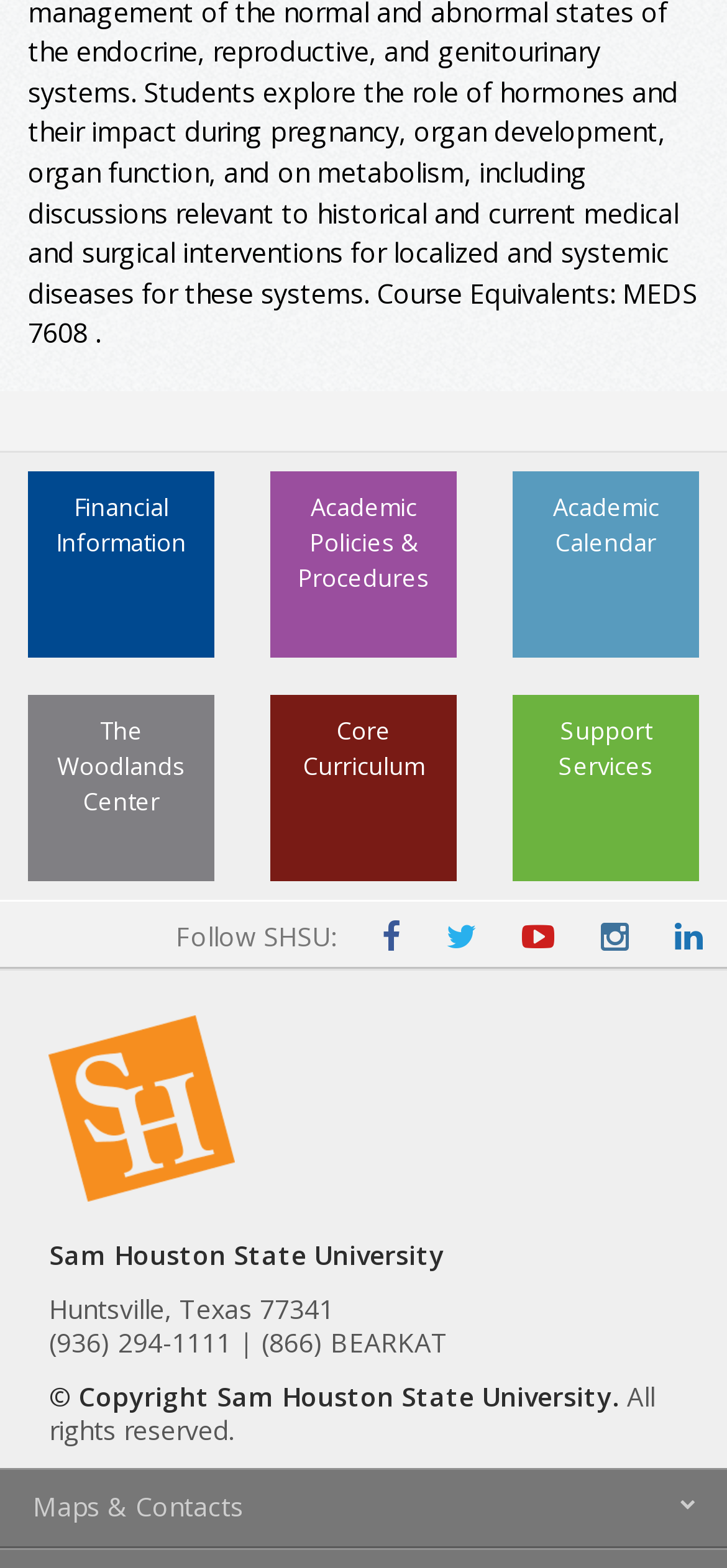Locate the bounding box coordinates of the region to be clicked to comply with the following instruction: "Click on Academic Calendar". The coordinates must be four float numbers between 0 and 1, in the form [left, top, right, bottom].

[0.705, 0.301, 0.962, 0.419]